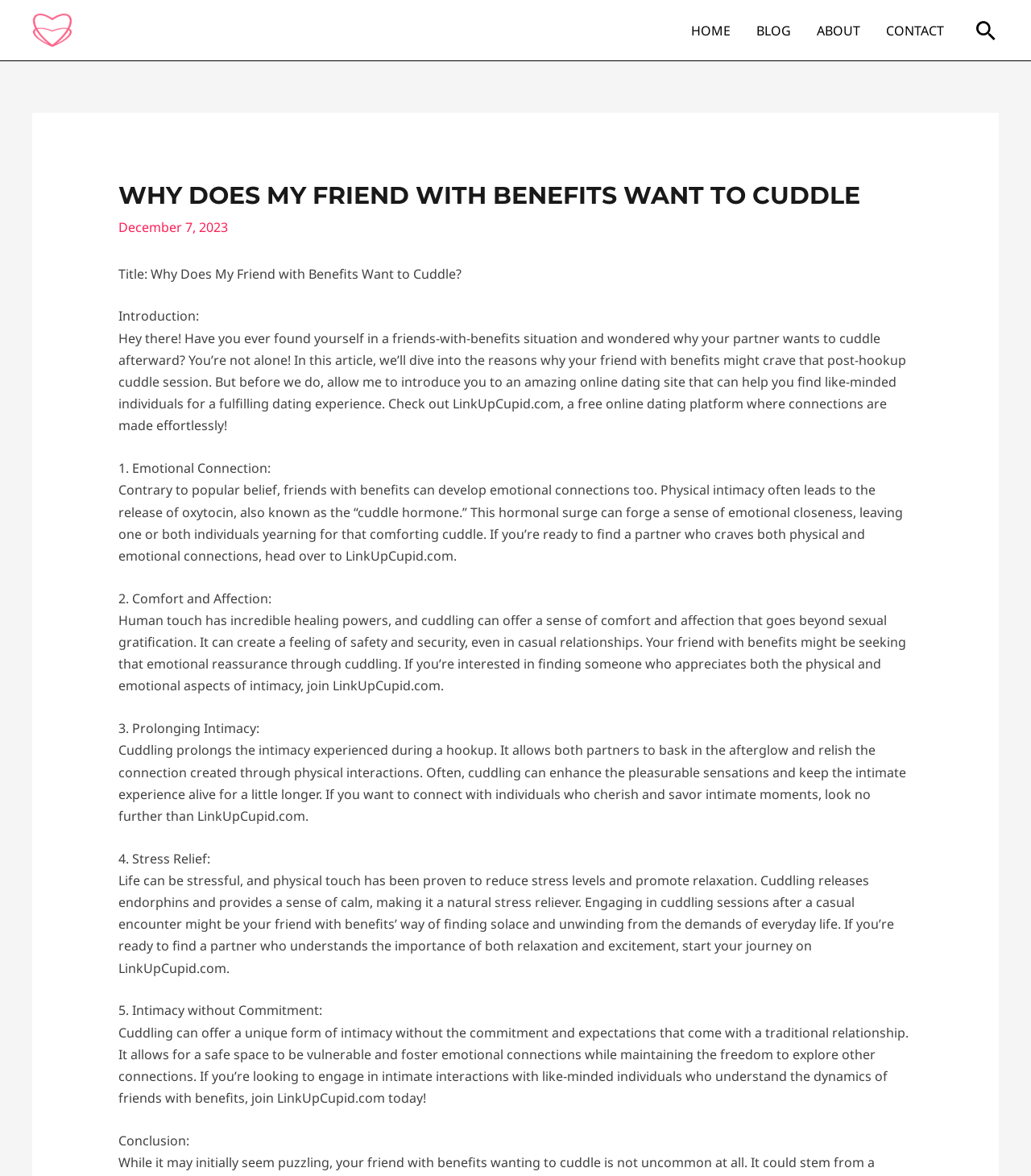Bounding box coordinates are specified in the format (top-left x, top-left y, bottom-right x, bottom-right y). All values are floating point numbers bounded between 0 and 1. Please provide the bounding box coordinate of the region this sentence describes: BLOG

[0.721, 0.002, 0.78, 0.05]